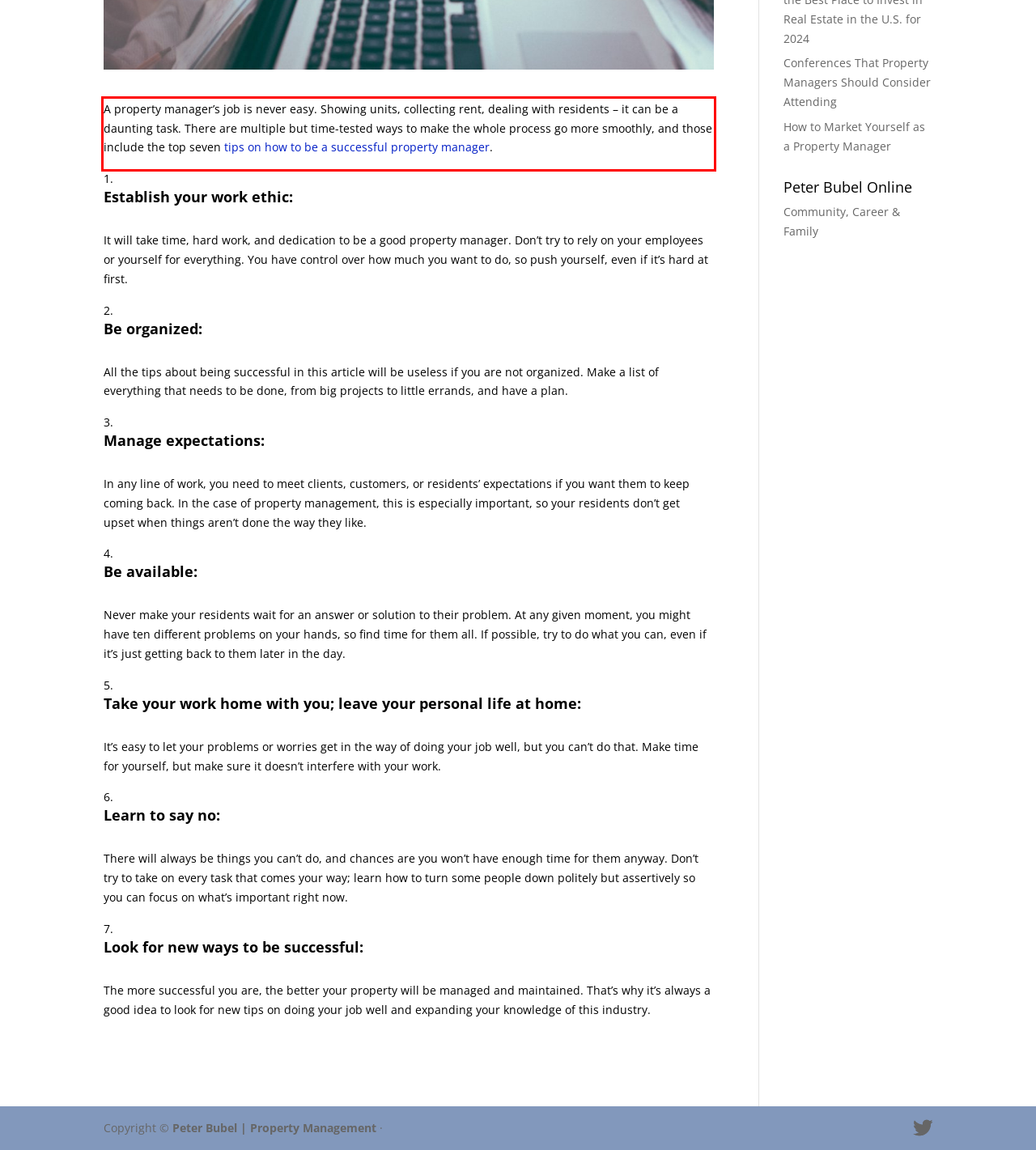Given a screenshot of a webpage containing a red rectangle bounding box, extract and provide the text content found within the red bounding box.

A property manager’s job is never easy. Showing units, collecting rent, dealing with residents – it can be a daunting task. There are multiple but time-tested ways to make the whole process go more smoothly, and those include the top seven tips on how to be a successful property manager.